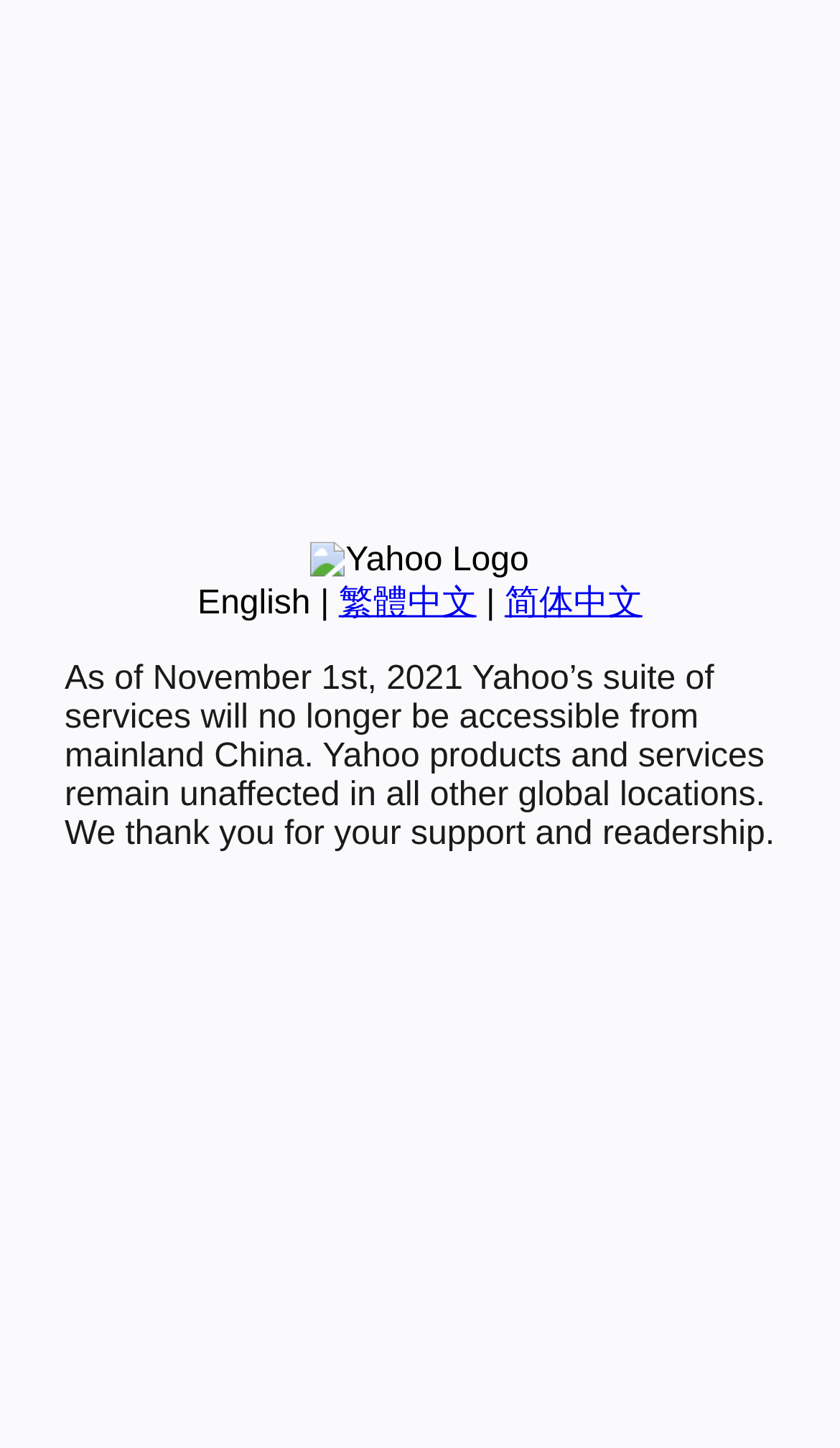Locate the bounding box coordinates for the element described below: "简体中文". The coordinates must be four float values between 0 and 1, formatted as [left, top, right, bottom].

[0.601, 0.404, 0.765, 0.429]